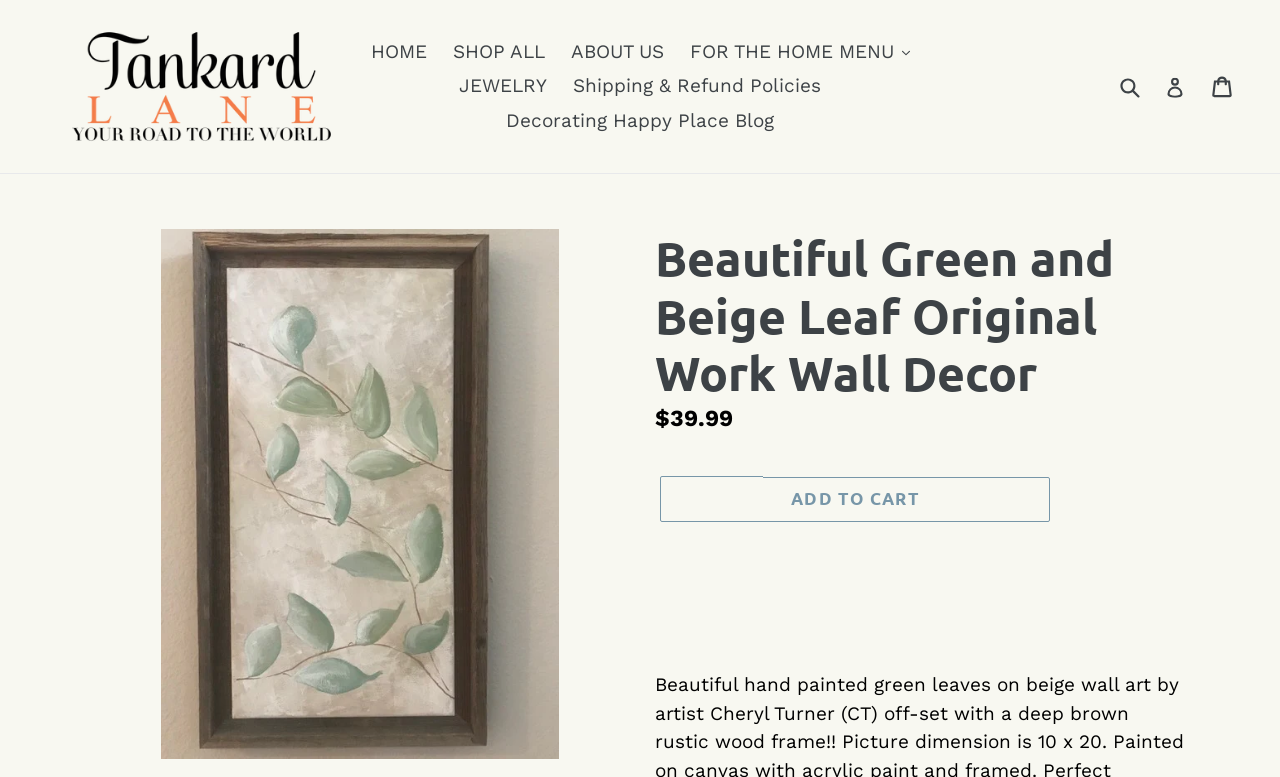What is the purpose of the search box?
Analyze the screenshot and provide a detailed answer to the question.

I inferred the purpose of the search box by understanding the context of the webpage. The search box is located in the top navigation bar of the webpage, which suggests that it is used to search the website for products or content. The presence of a search box is a common feature of e-commerce websites, and it allows users to quickly find specific products or information.